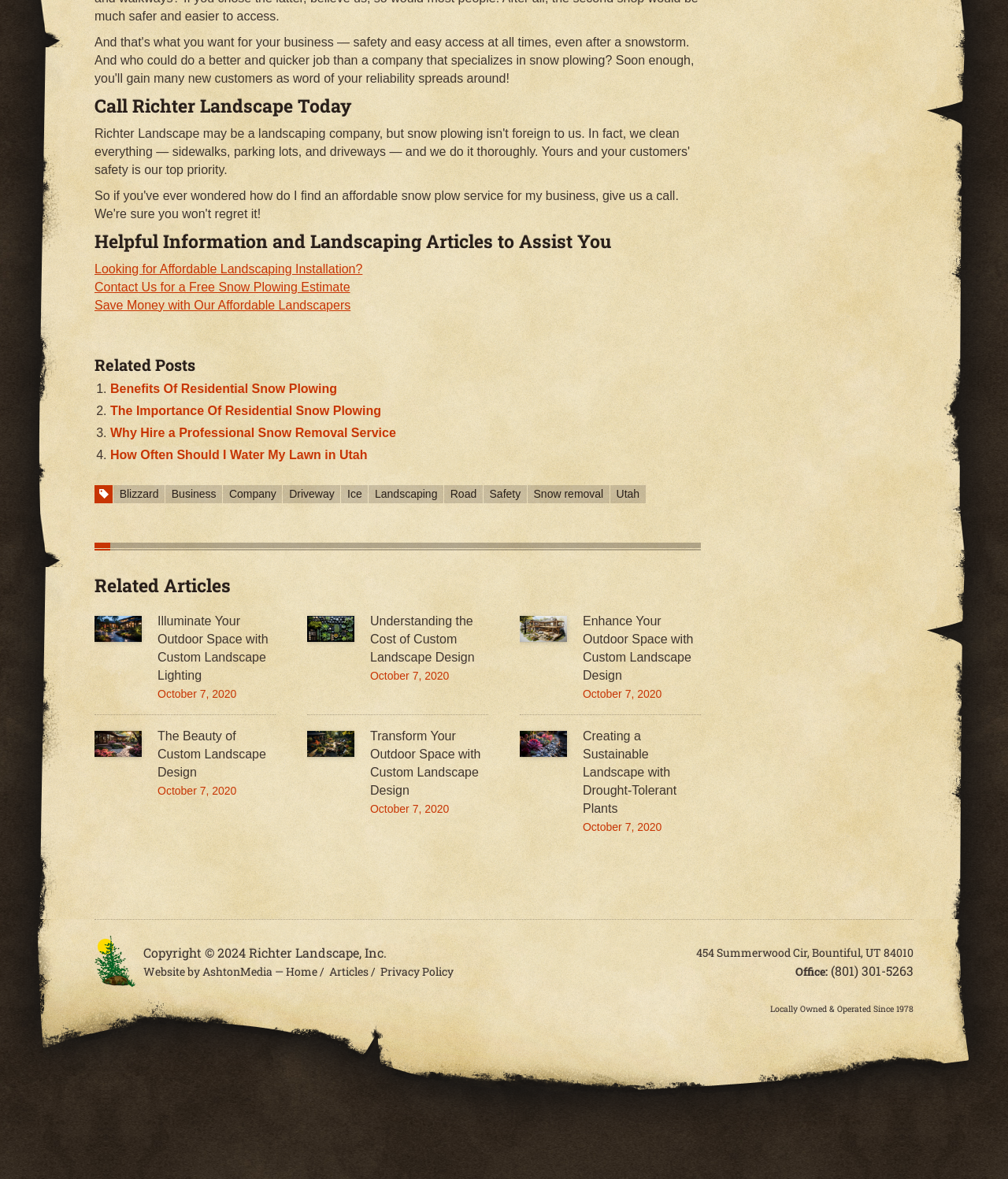Please look at the image and answer the question with a detailed explanation: What is the phone number of the company?

The phone number is mentioned at the bottom of the webpage, in the contact information section.